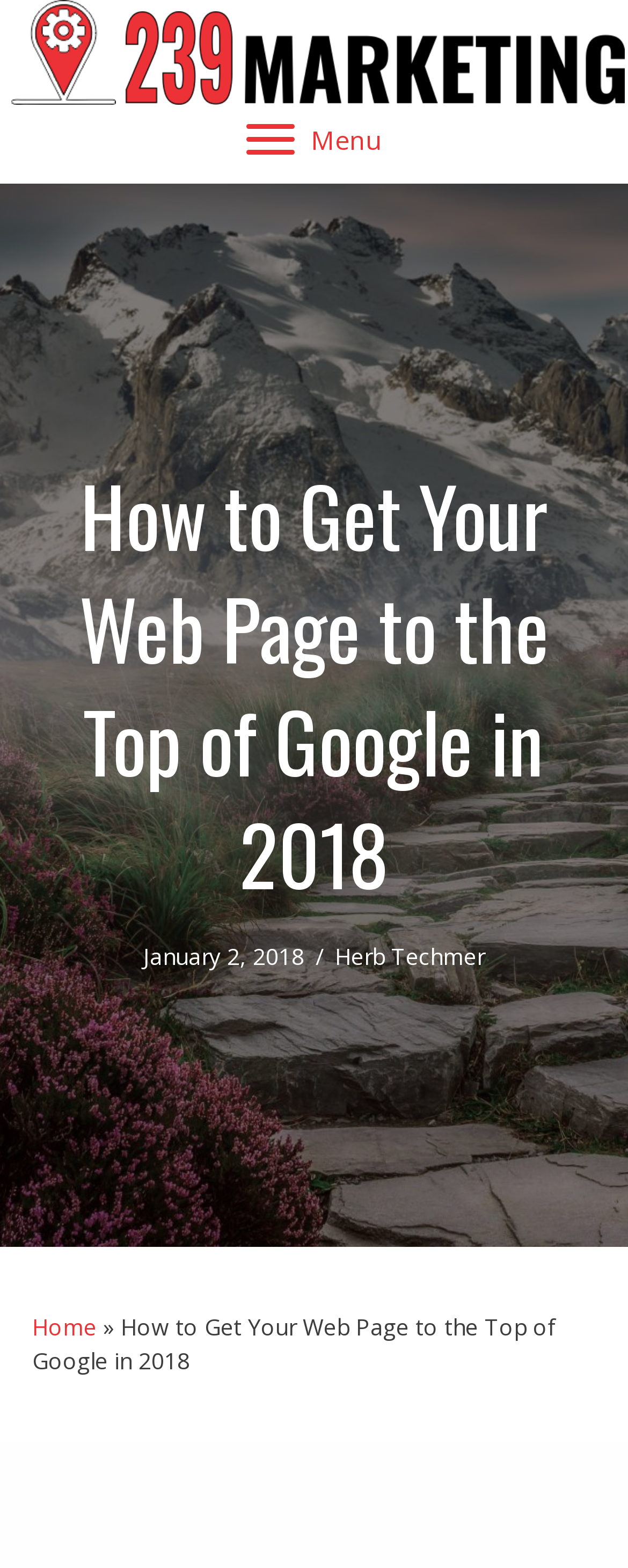Locate the bounding box of the UI element described in the following text: "aria-label="Facebook"".

None